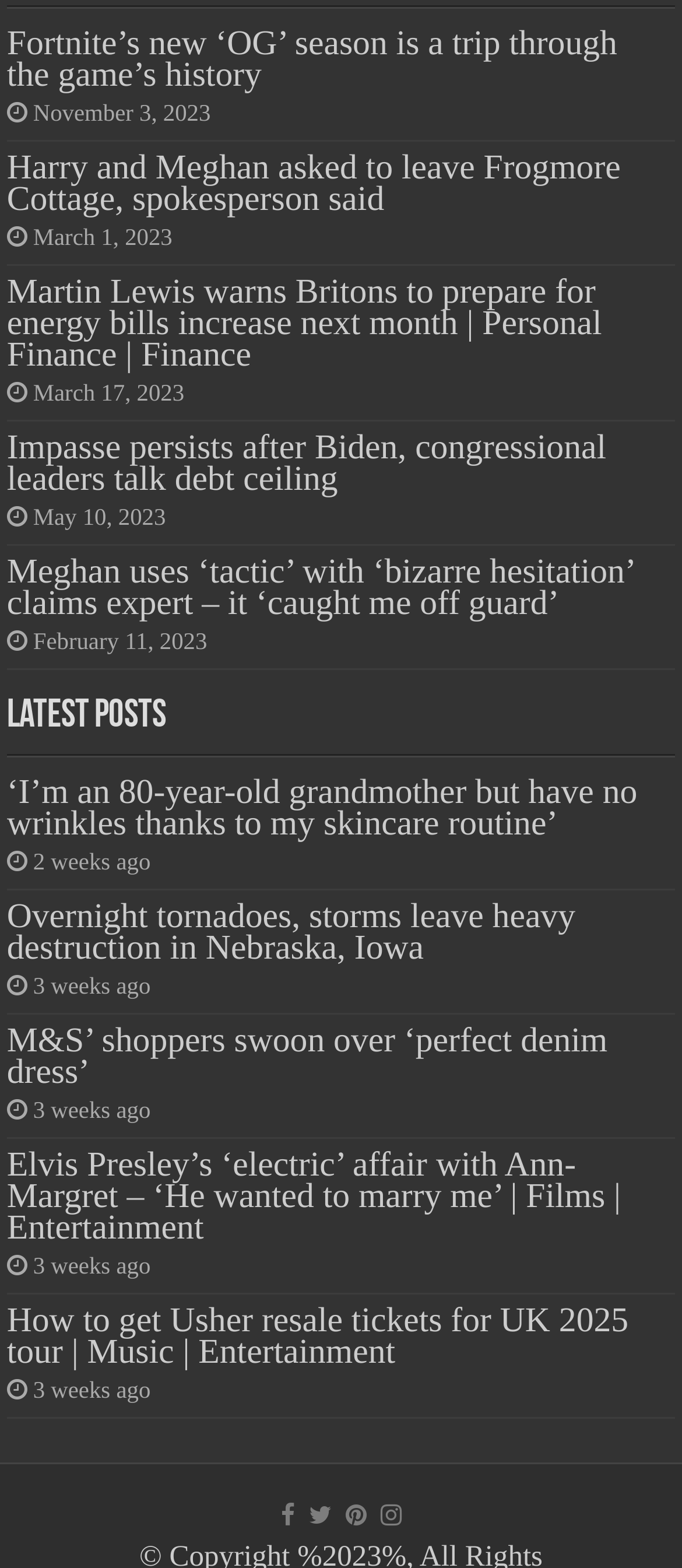Please determine the bounding box coordinates of the area that needs to be clicked to complete this task: 'Check the latest news'. The coordinates must be four float numbers between 0 and 1, formatted as [left, top, right, bottom].

[0.01, 0.444, 0.99, 0.469]